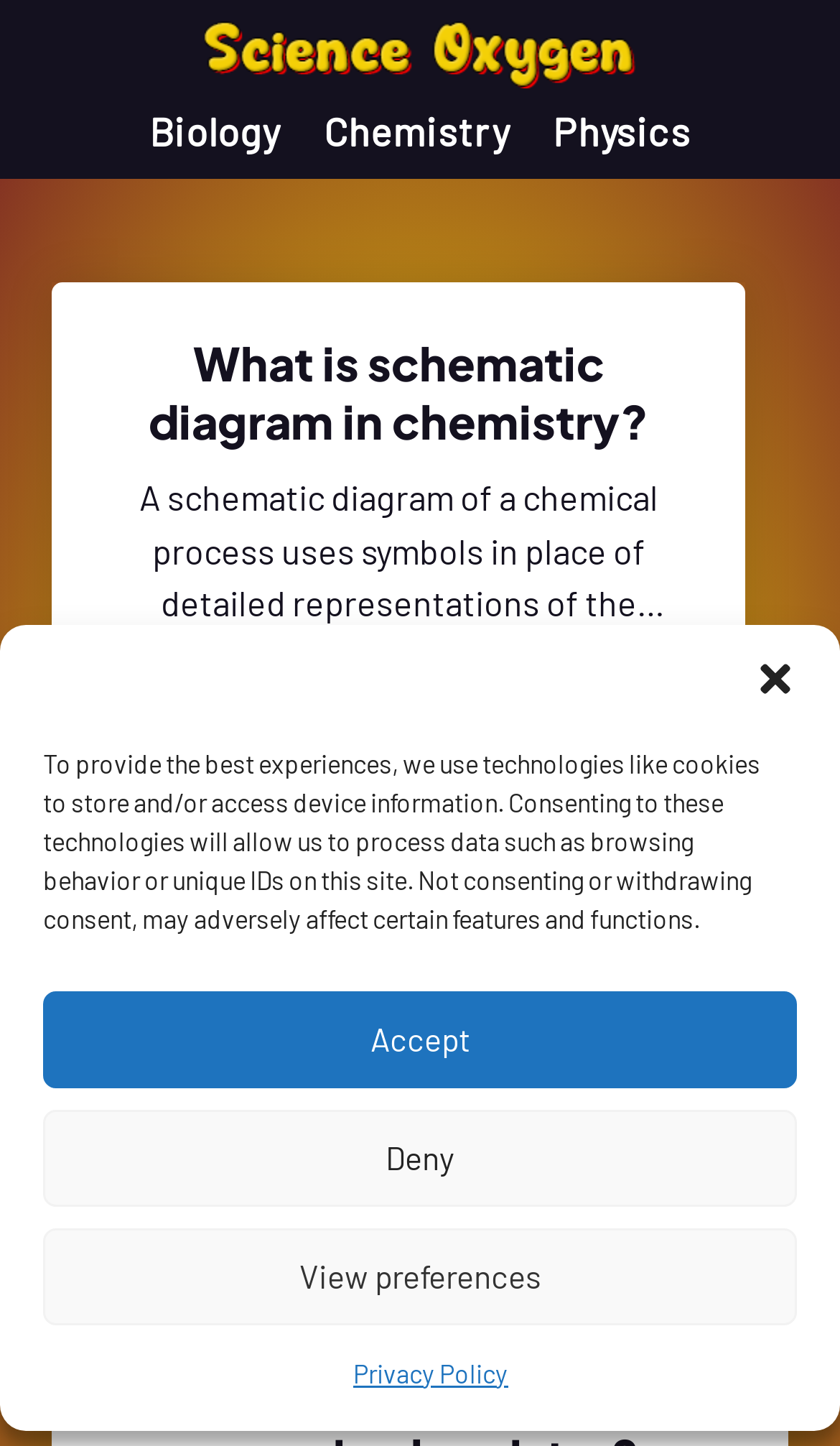Please provide the bounding box coordinate of the region that matches the element description: alt="ScienceOxygen". Coordinates should be in the format (top-left x, top-left y, bottom-right x, bottom-right y) and all values should be between 0 and 1.

[0.244, 0.015, 0.756, 0.061]